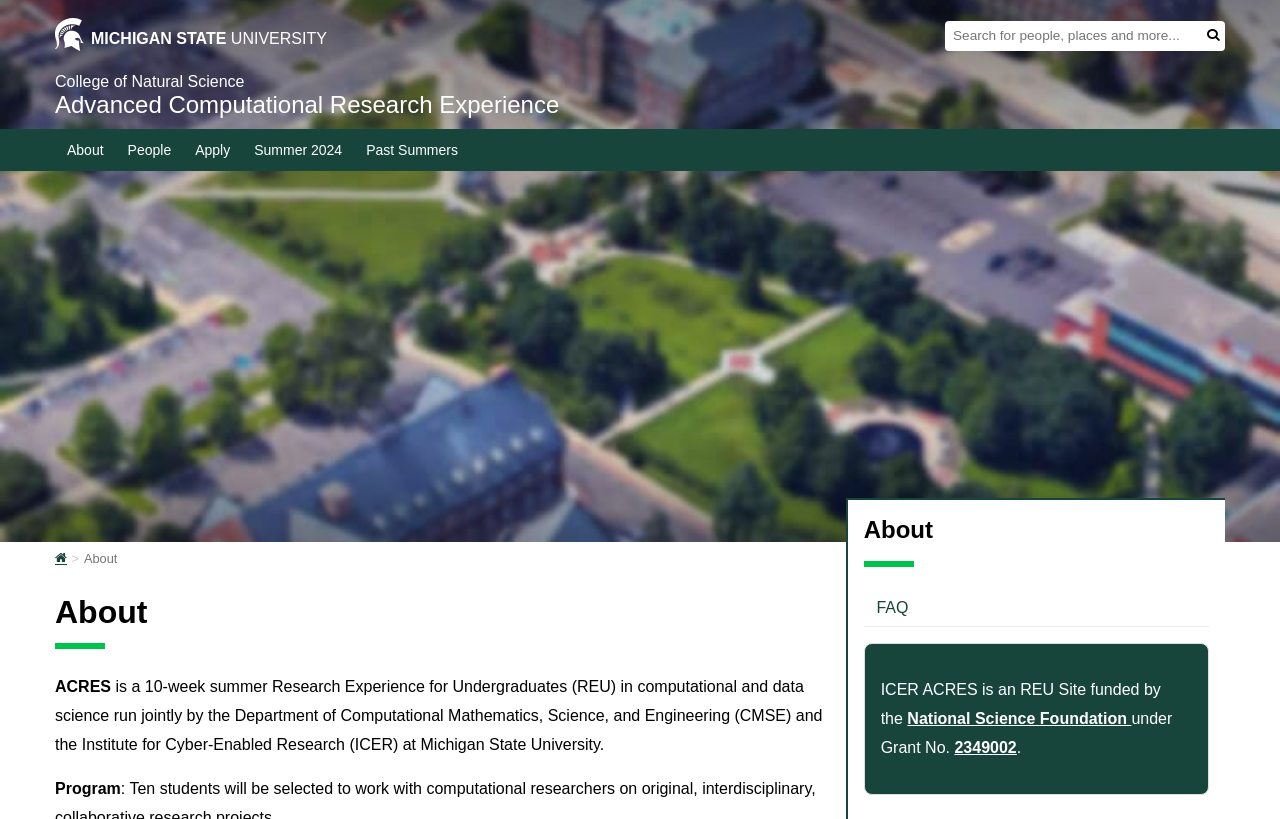Please identify the bounding box coordinates for the region that you need to click to follow this instruction: "Search for something".

[0.738, 0.025, 0.938, 0.062]